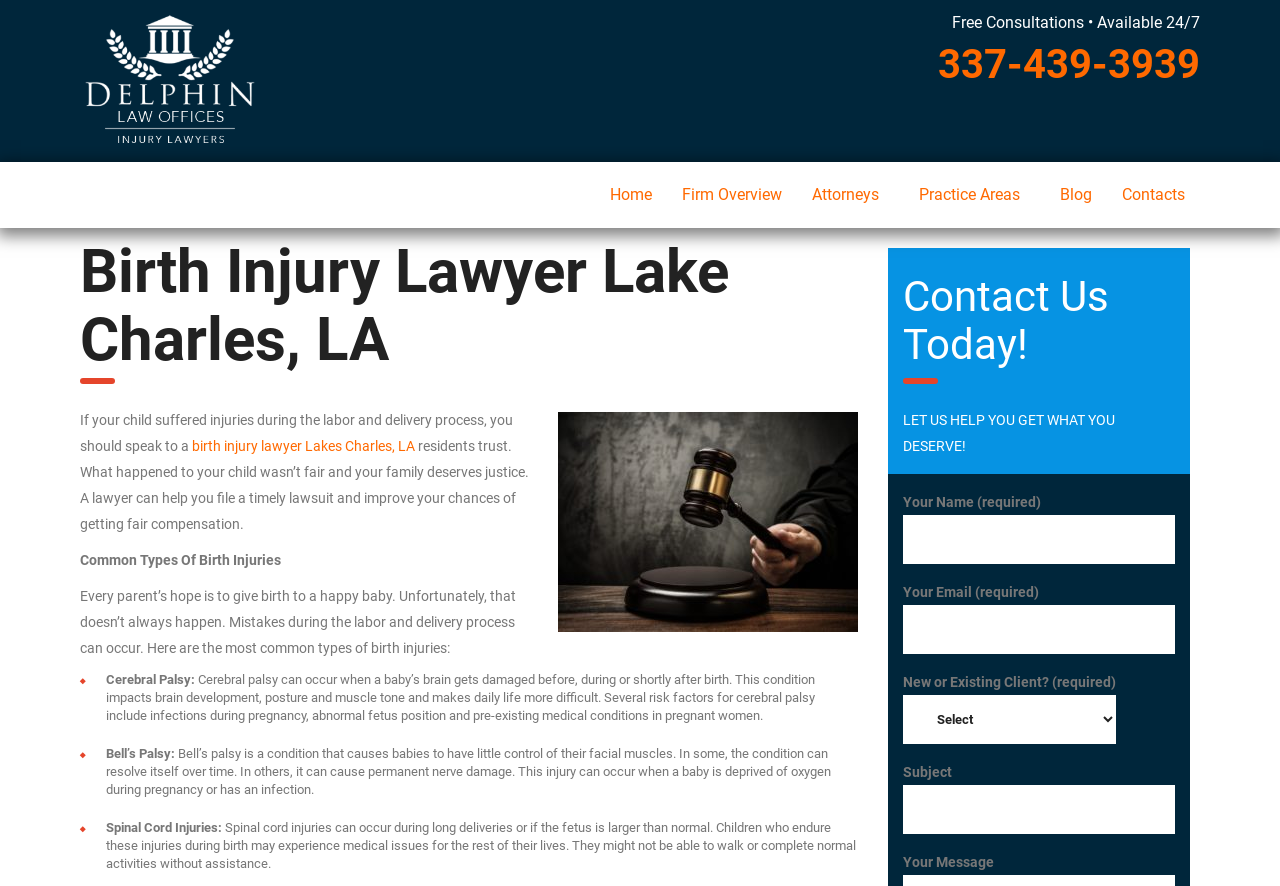Please identify the bounding box coordinates of the element's region that should be clicked to execute the following instruction: "Call the phone number". The bounding box coordinates must be four float numbers between 0 and 1, i.e., [left, top, right, bottom].

[0.733, 0.046, 0.938, 0.099]